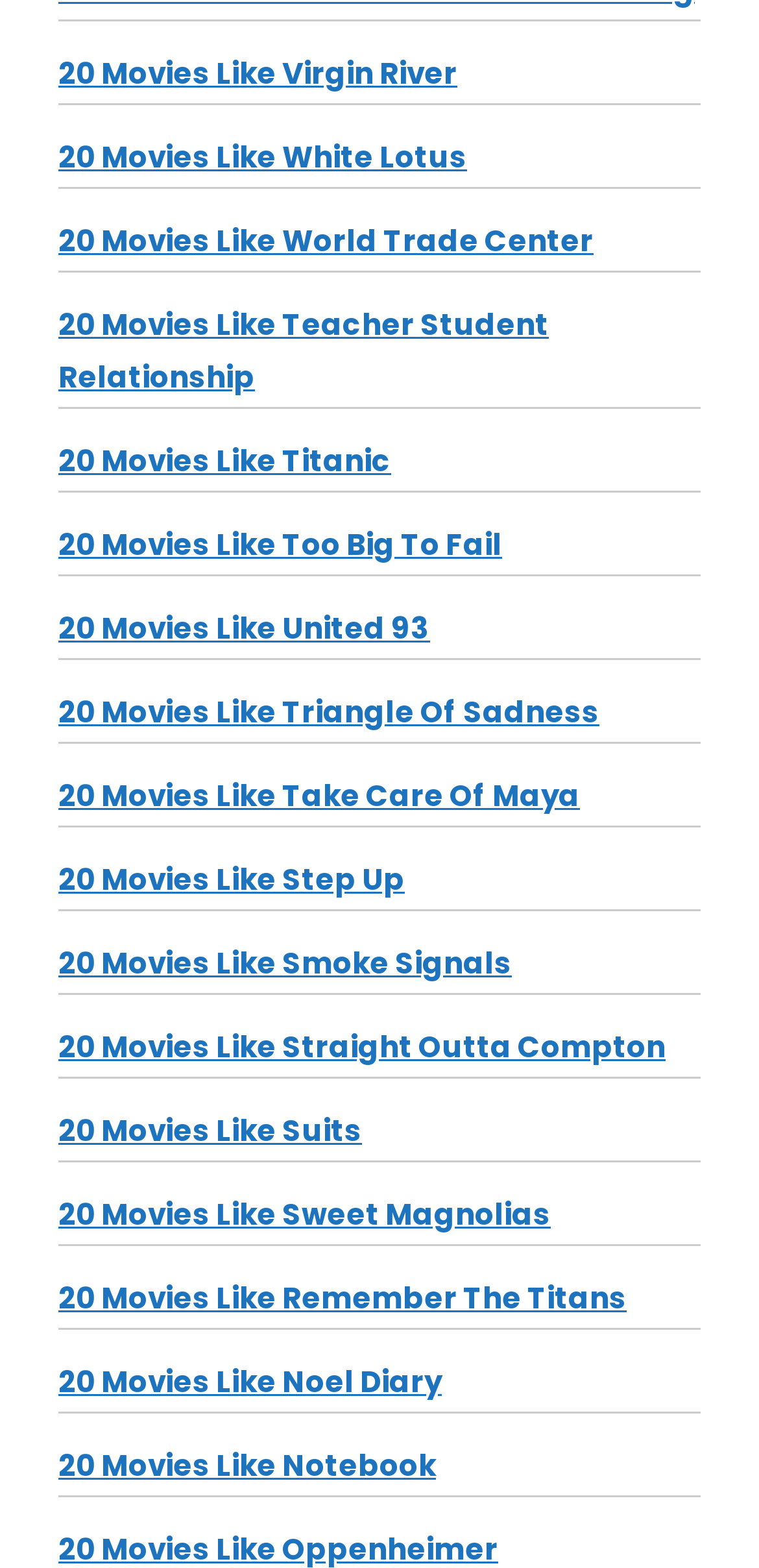Find the bounding box coordinates of the area to click in order to follow the instruction: "click 20 Movies Like Virgin River".

[0.077, 0.033, 0.603, 0.059]